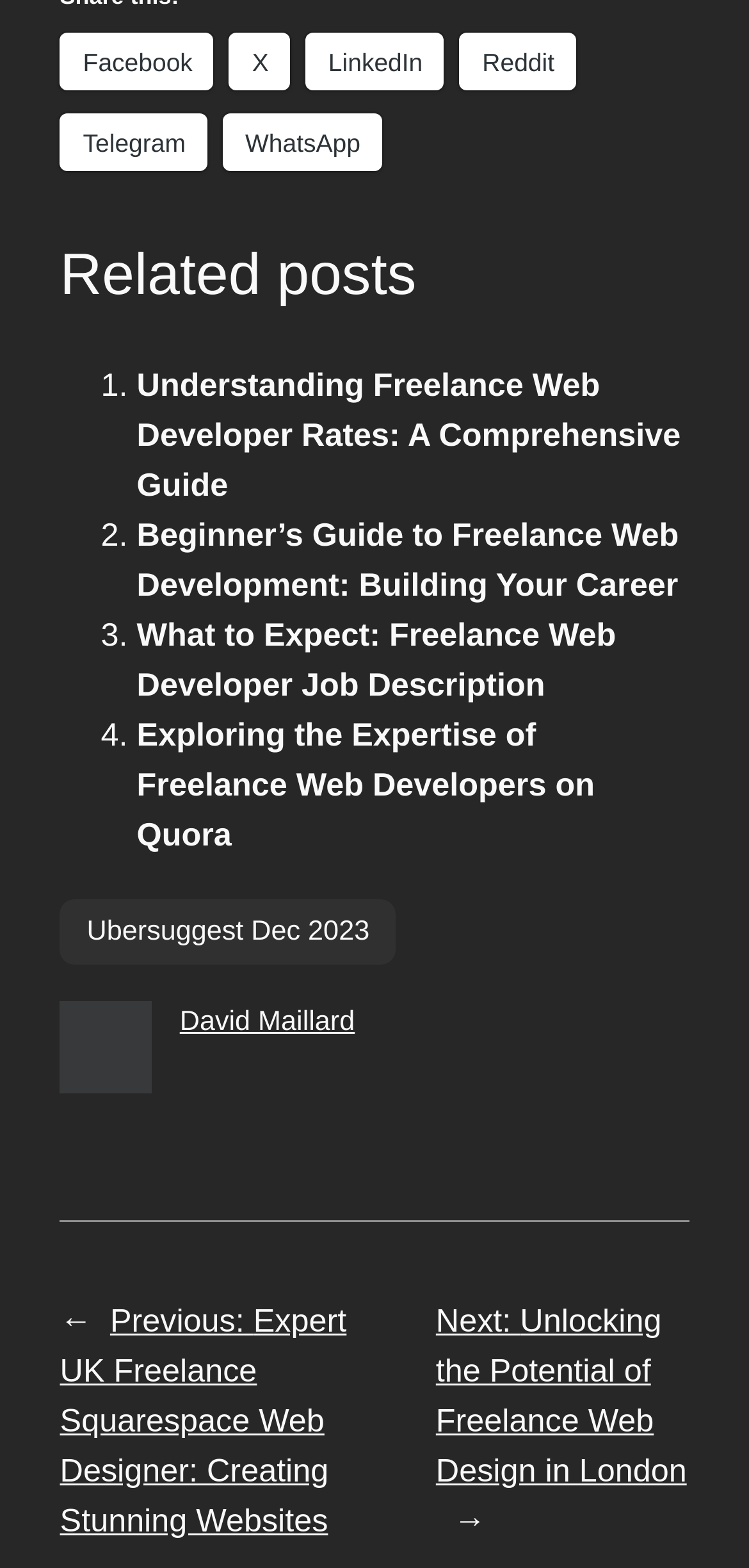Locate the bounding box coordinates of the UI element described by: "Ubersuggest Dec 2023". The bounding box coordinates should consist of four float numbers between 0 and 1, i.e., [left, top, right, bottom].

[0.08, 0.573, 0.529, 0.615]